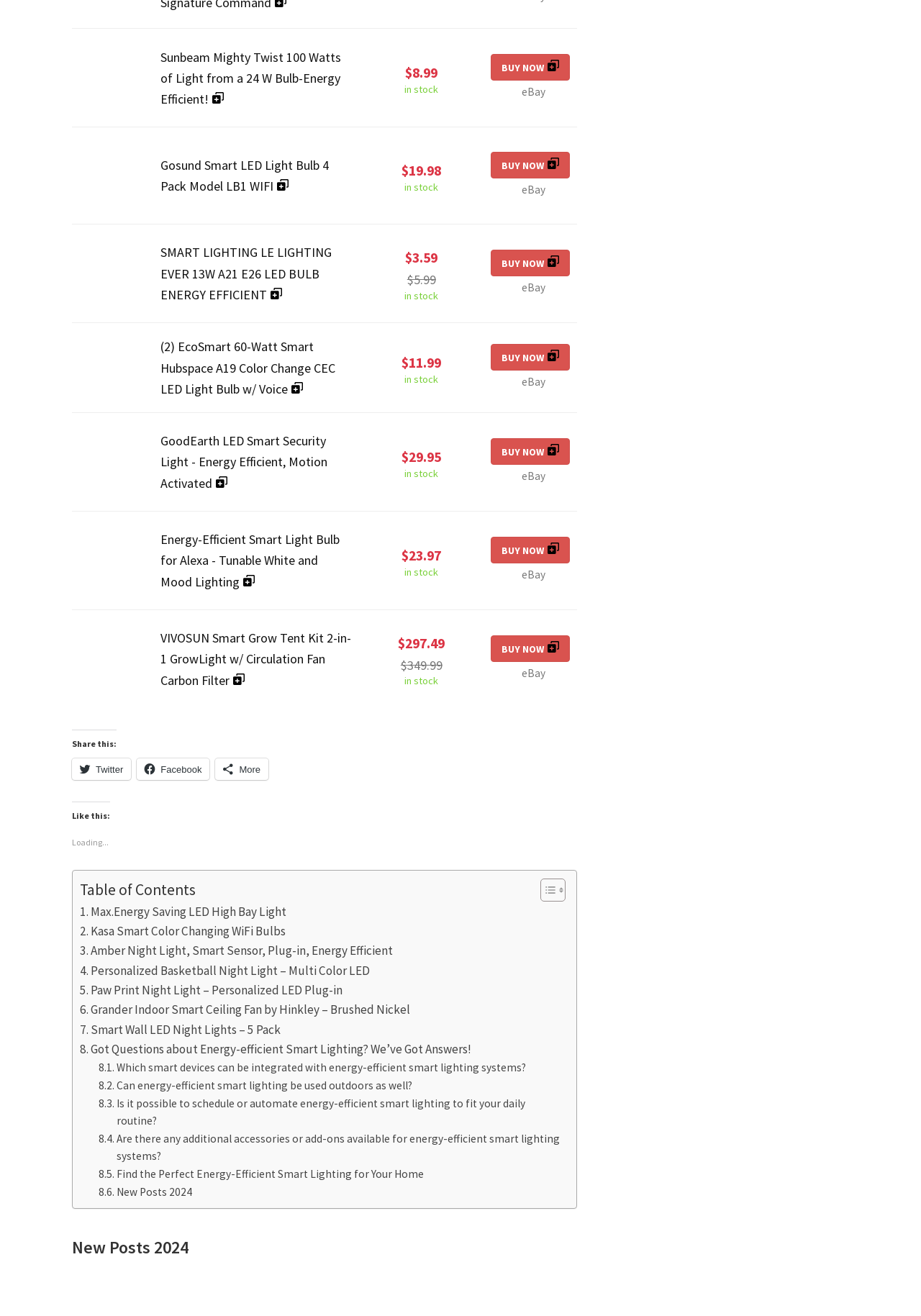Find the coordinates for the bounding box of the element with this description: "Toggle".

[0.575, 0.667, 0.61, 0.685]